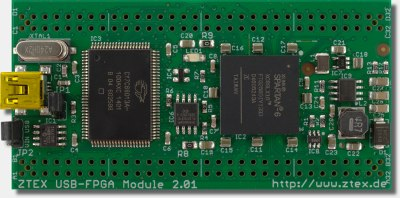Give a thorough caption for the picture.

The image features the ZTEX USB-FPGA Module 2.01, a specialized Spartan 6 FPGA board designed for USB connectivity and applications. The board showcases an organized layout with key components including a USB Type-B connector, a Spartan 6 FPGA chip, and various capacitors and resistors that are essential for the module's functionality. The green printed circuit board (PCB) is marked with identification labels and component designators, enhancing its technical aesthetic. The ZTEX logo is visible, indicating the manufacturer. This module is typically utilized in development environments that require programmable hardware for tasks such as signal processing, embedded systems, and custom hardware design. The bottom right corner features the URL to the ZTEX website, providing access to more information regarding specifications and support.